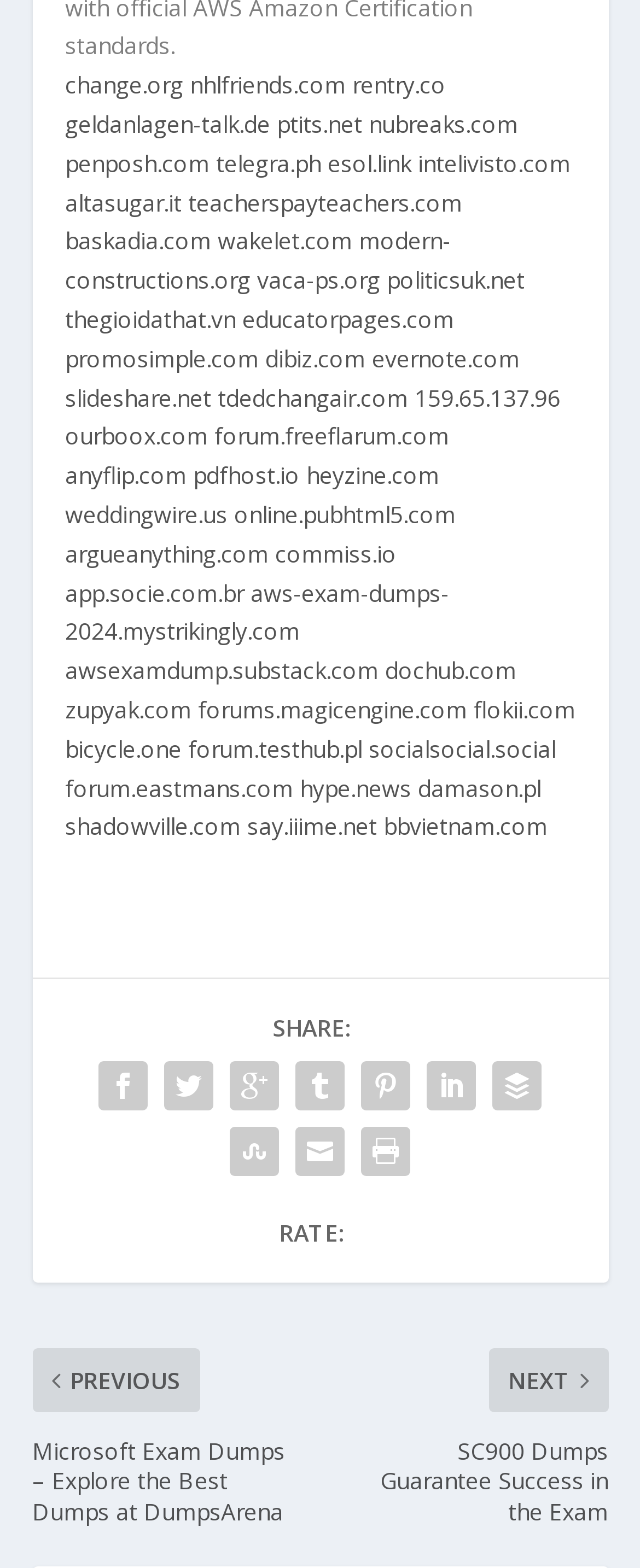Please mark the bounding box coordinates of the area that should be clicked to carry out the instruction: "go to nhlfriends.com".

[0.296, 0.044, 0.54, 0.064]